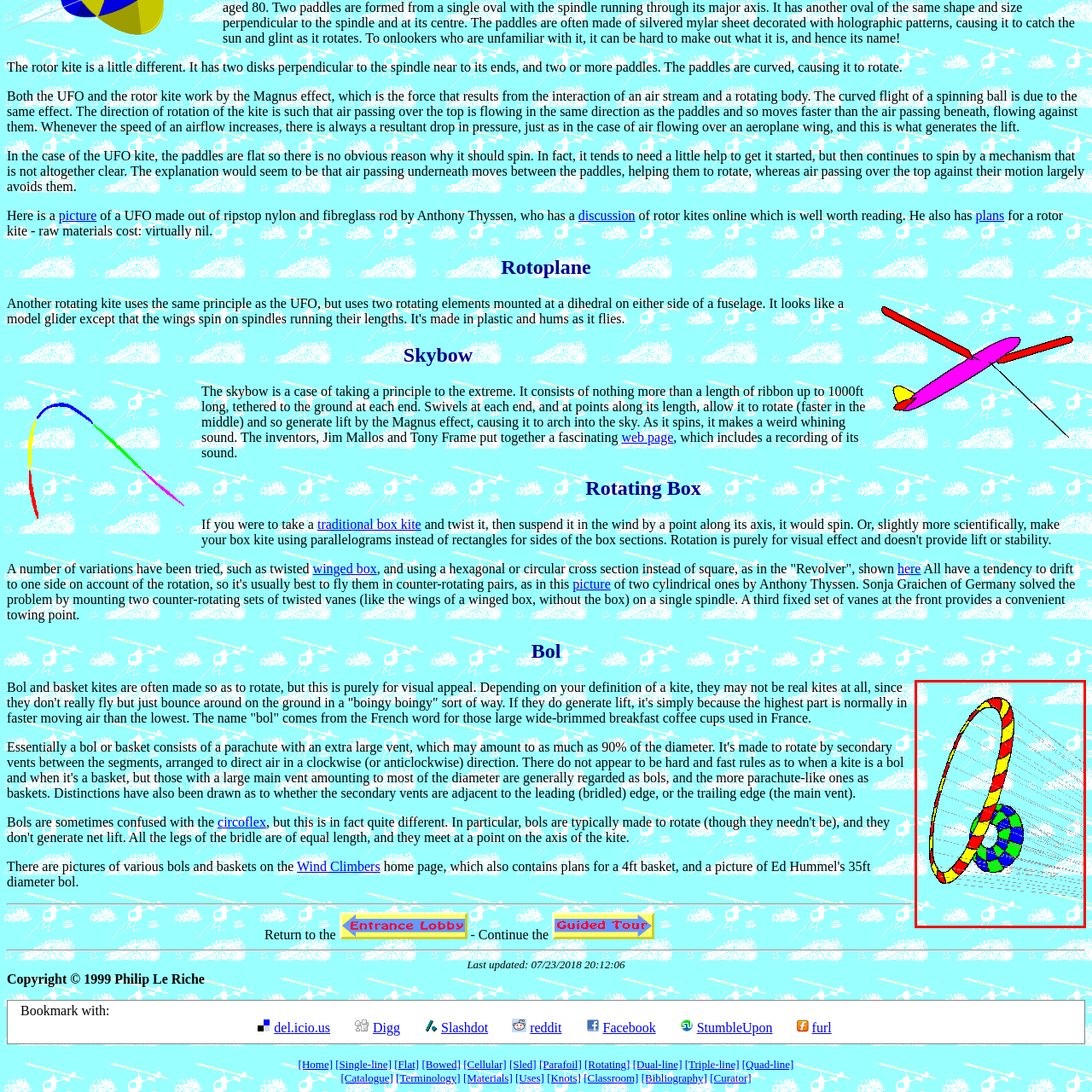What is the purpose of the 'Bol' kite?
Focus on the section of the image outlined in red and give a thorough answer to the question.

The caption states that the 'Bol' kite conceptually represents a whimsical take on traditional kite design, emphasizing visual appeal through movement rather than effective flight. This implies that the primary purpose of the 'Bol' kite is to provide visual appeal rather than to fly effectively.